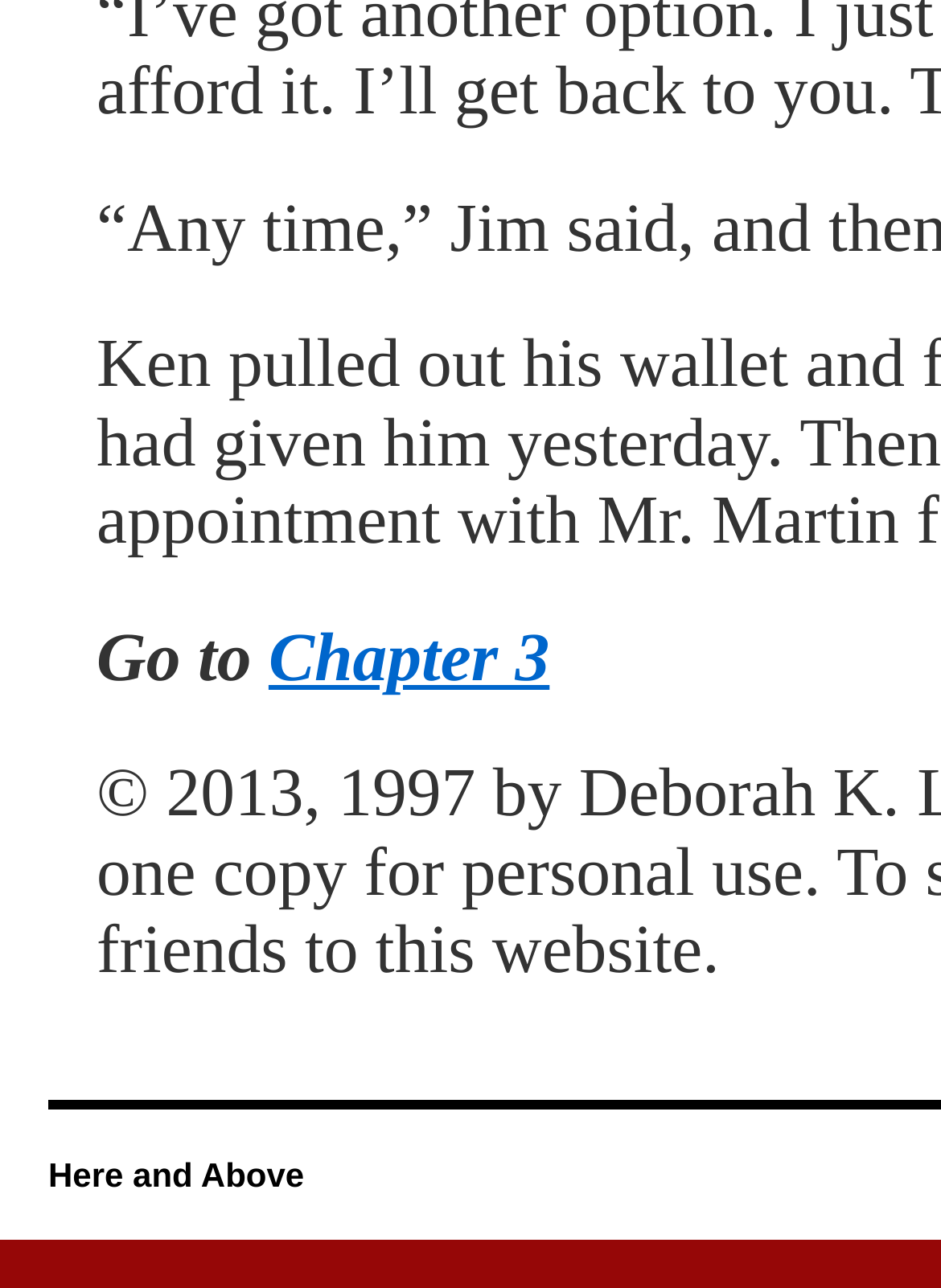Bounding box coordinates are specified in the format (top-left x, top-left y, bottom-right x, bottom-right y). All values are floating point numbers bounded between 0 and 1. Please provide the bounding box coordinate of the region this sentence describes: Here and Above

[0.051, 0.897, 0.323, 0.927]